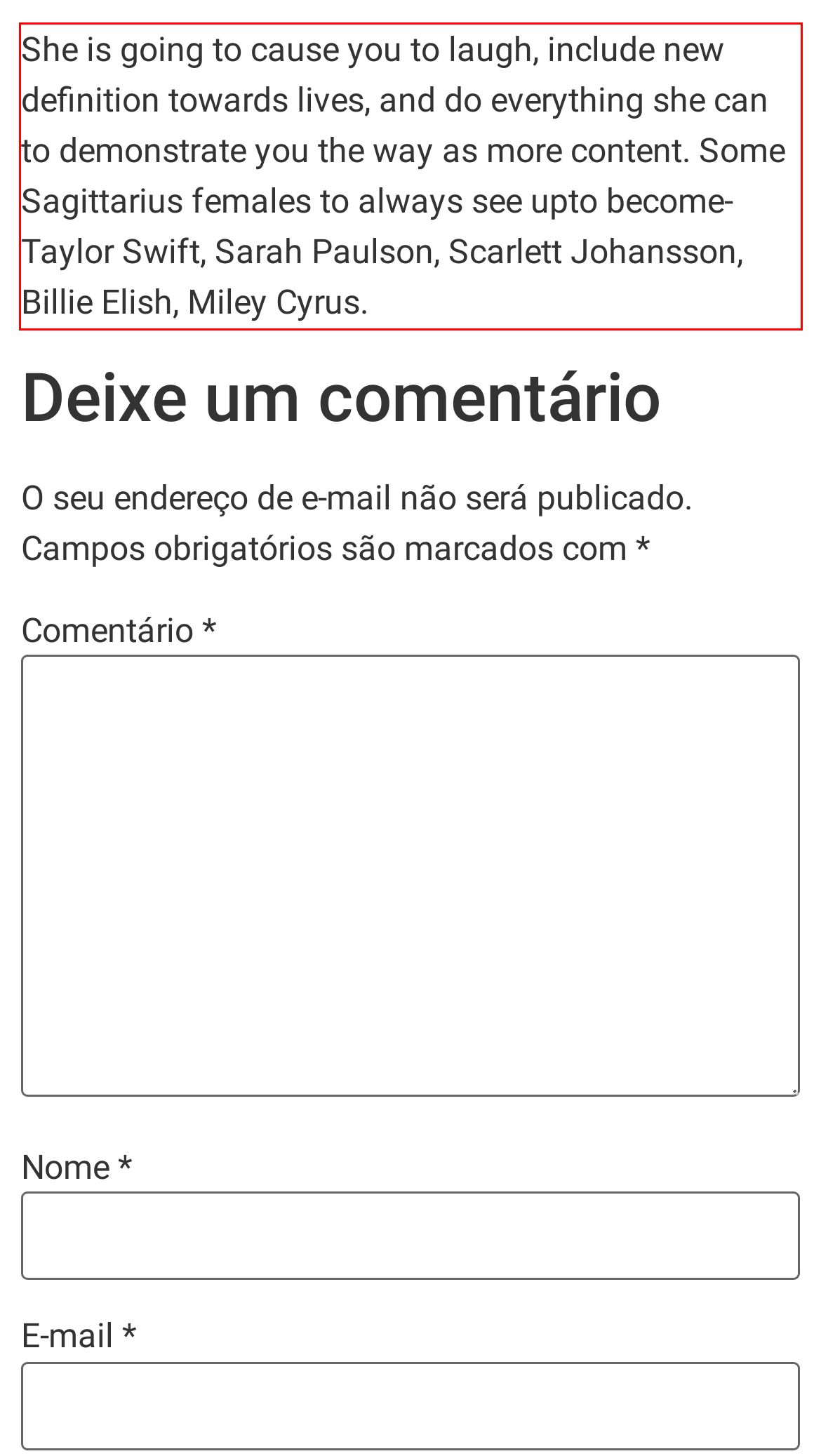Analyze the screenshot of the webpage and extract the text from the UI element that is inside the red bounding box.

She is going to cause you to laugh, include new definition towards lives, and do everything she can to demonstrate you the way as more content. Some Sagittarius females to always see upto become- Taylor Swift, Sarah Paulson, Scarlett Johansson, Billie Elish, Miley Cyrus.